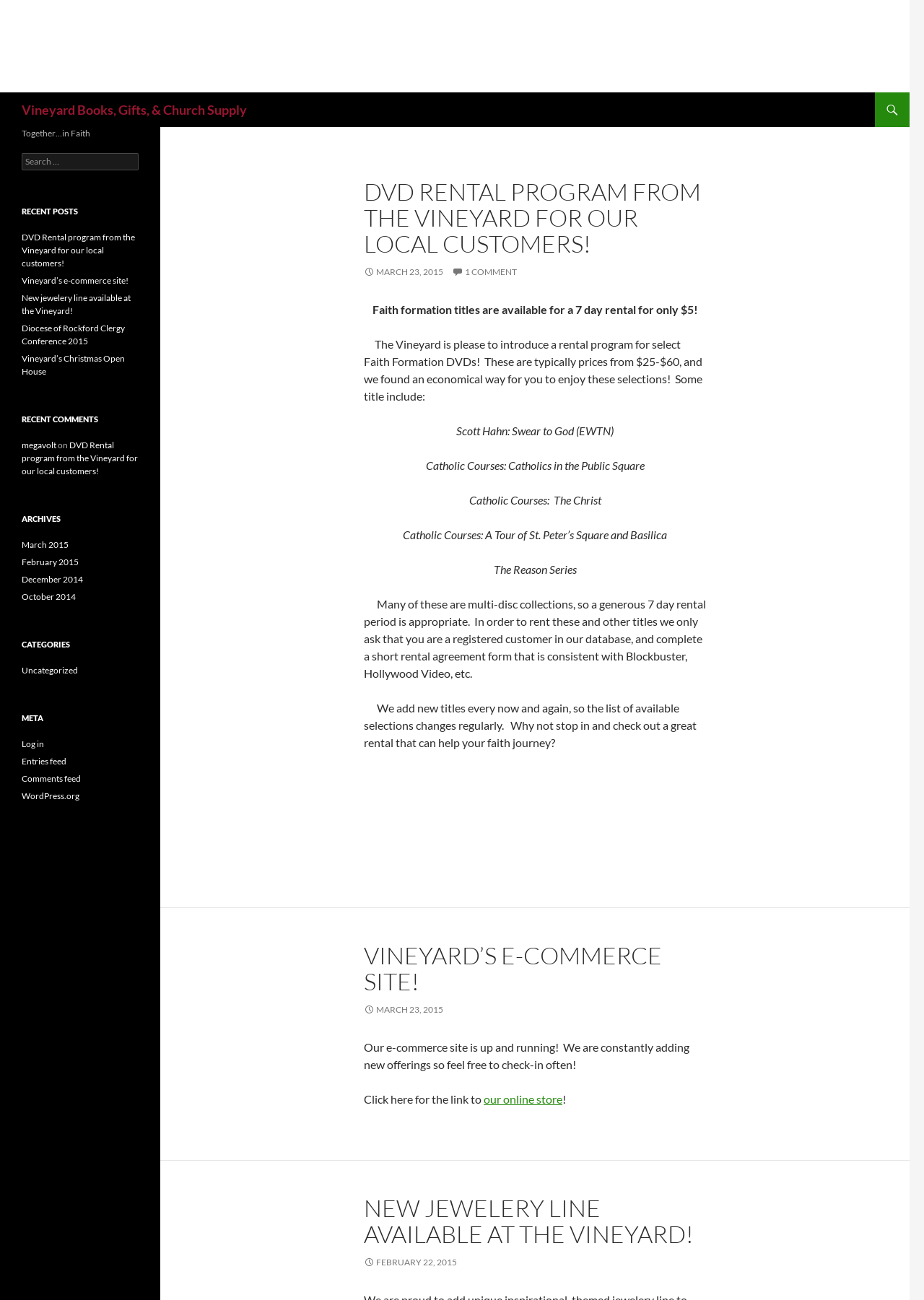Please identify the coordinates of the bounding box for the clickable region that will accomplish this instruction: "Visit Vineyard’s e-commerce site".

[0.394, 0.723, 0.716, 0.766]